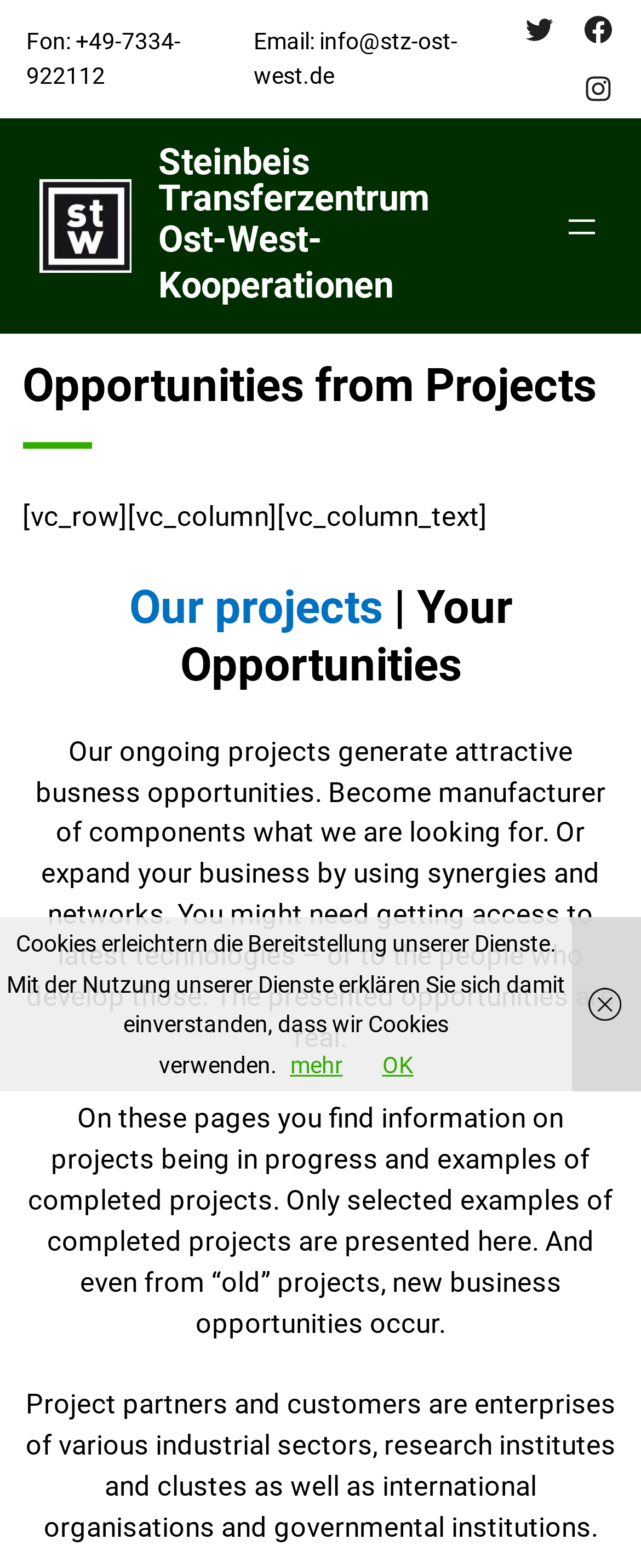Refer to the screenshot and give an in-depth answer to this question: What type of opportunities are generated by Steinbeis Transferzentrum's projects?

According to the static text element, Steinbeis Transferzentrum's ongoing projects generate attractive business opportunities, which can include becoming a manufacturer of components or expanding one's business through synergies and networks.